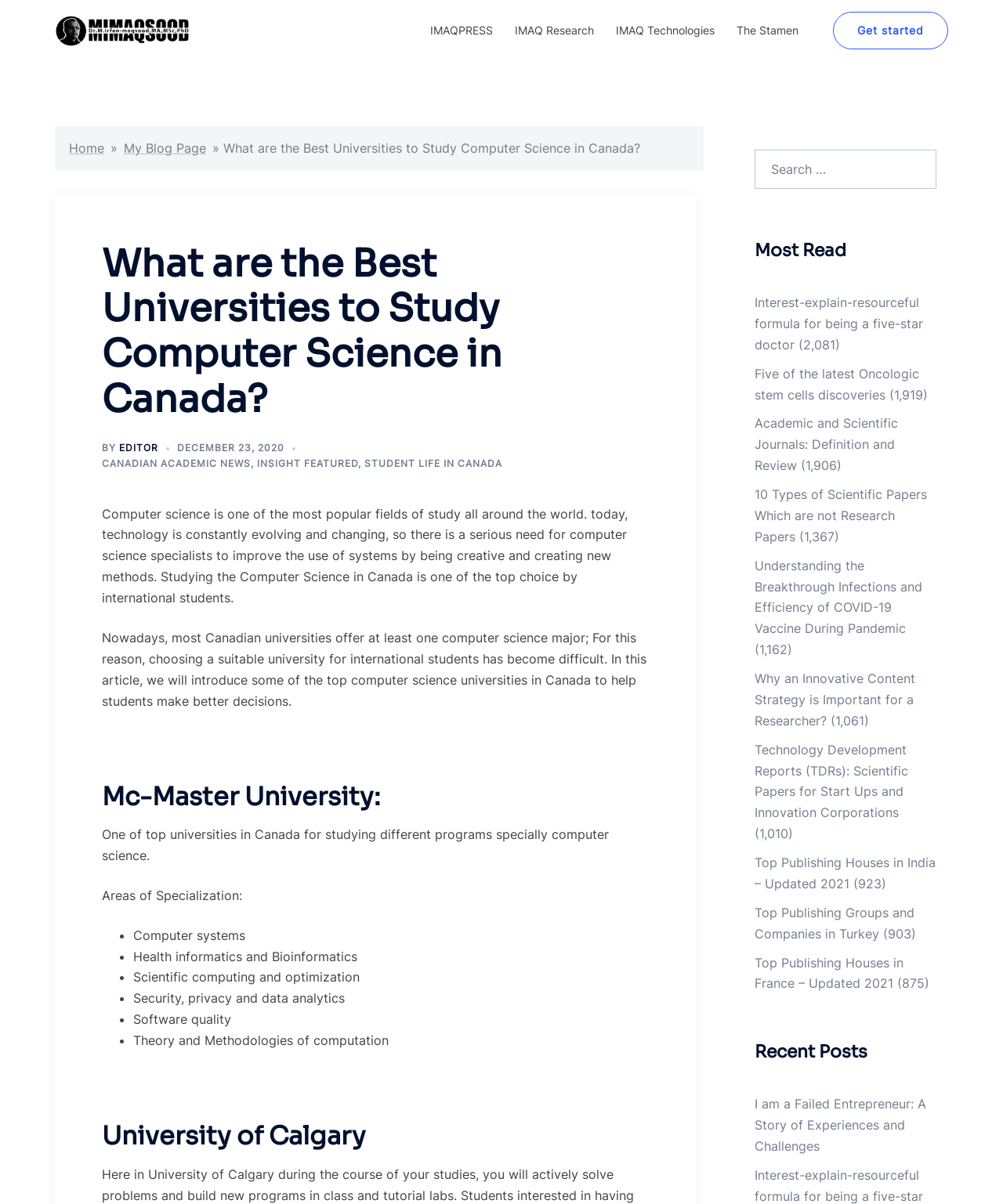Generate a comprehensive description of the webpage content.

This webpage is about studying computer science in Canada, specifically discussing the best universities for international students. At the top, there are several links to other websites, including IMAQPRESS, IMAQ Research, IMAQ Technologies, and The Stamen. Below these links, there is a navigation menu with links to "Get started", "Home", "My Blog Page", and a dropdown menu indicated by a "»" symbol.

The main content of the webpage is divided into sections. The first section has a heading "What are the Best Universities to Study Computer Science in Canada?" followed by a brief introduction to computer science and its importance. The introduction is written in two paragraphs, explaining why studying computer science in Canada is a popular choice among international students.

Below the introduction, there are sections dedicated to specific universities, starting with McMaster University. Each university section has a heading, followed by a brief description of the university and its areas of specialization in computer science. The areas of specialization are listed in bullet points, including computer systems, health informatics and bioinformatics, scientific computing and optimization, and more.

To the right of the main content, there is a search bar with a label "Search for:". Below the search bar, there is a section titled "Most Read" with links to several articles, each with a title and a number of views in parentheses. The articles appear to be related to academic and scientific topics, such as oncologic stem cells, scientific papers, and COVID-19 vaccines.

Further down the page, there is a section titled "Recent Posts" with links to more articles, including one about entrepreneurship and others related to publishing houses in various countries.